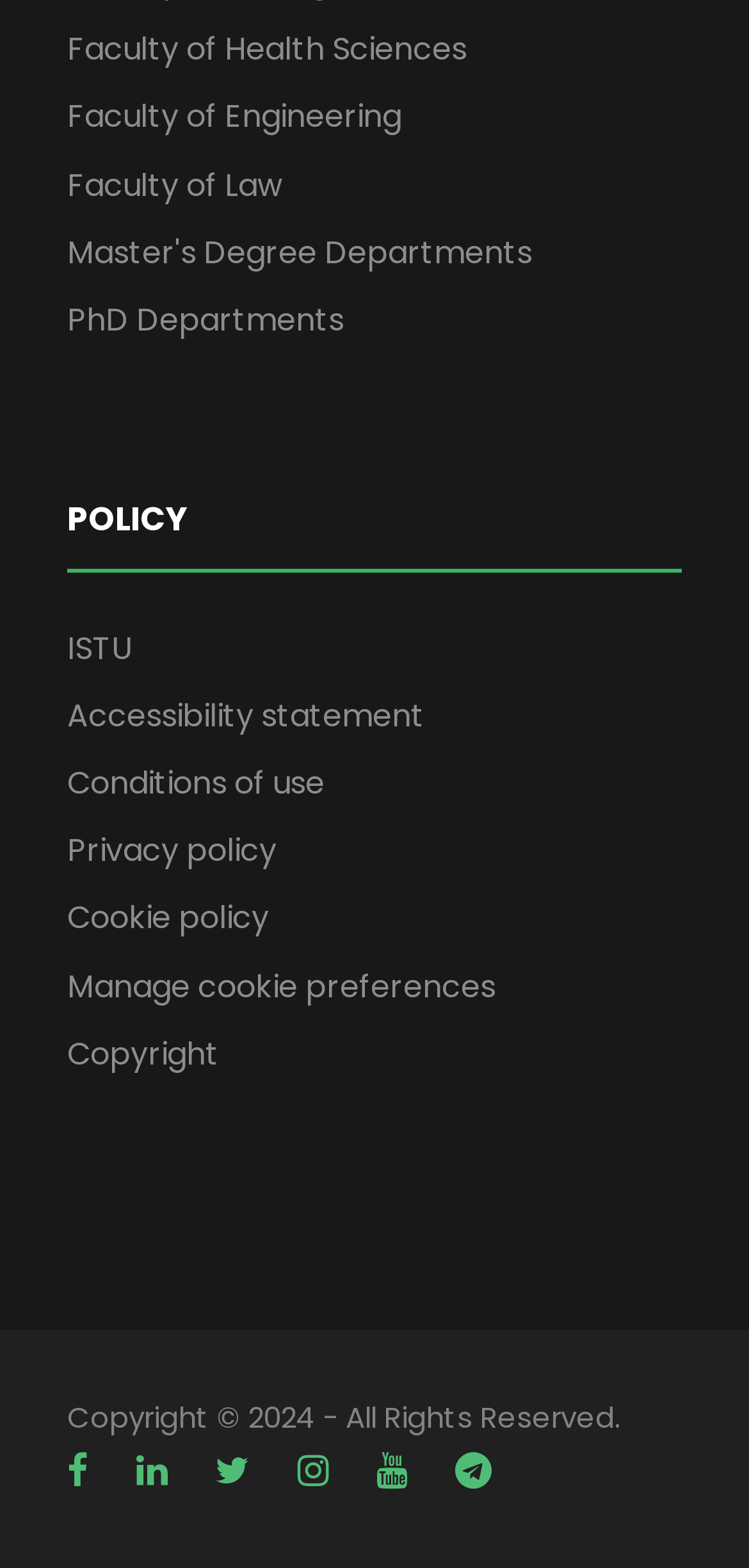Could you find the bounding box coordinates of the clickable area to complete this instruction: "Read the policy"?

[0.09, 0.319, 0.91, 0.365]